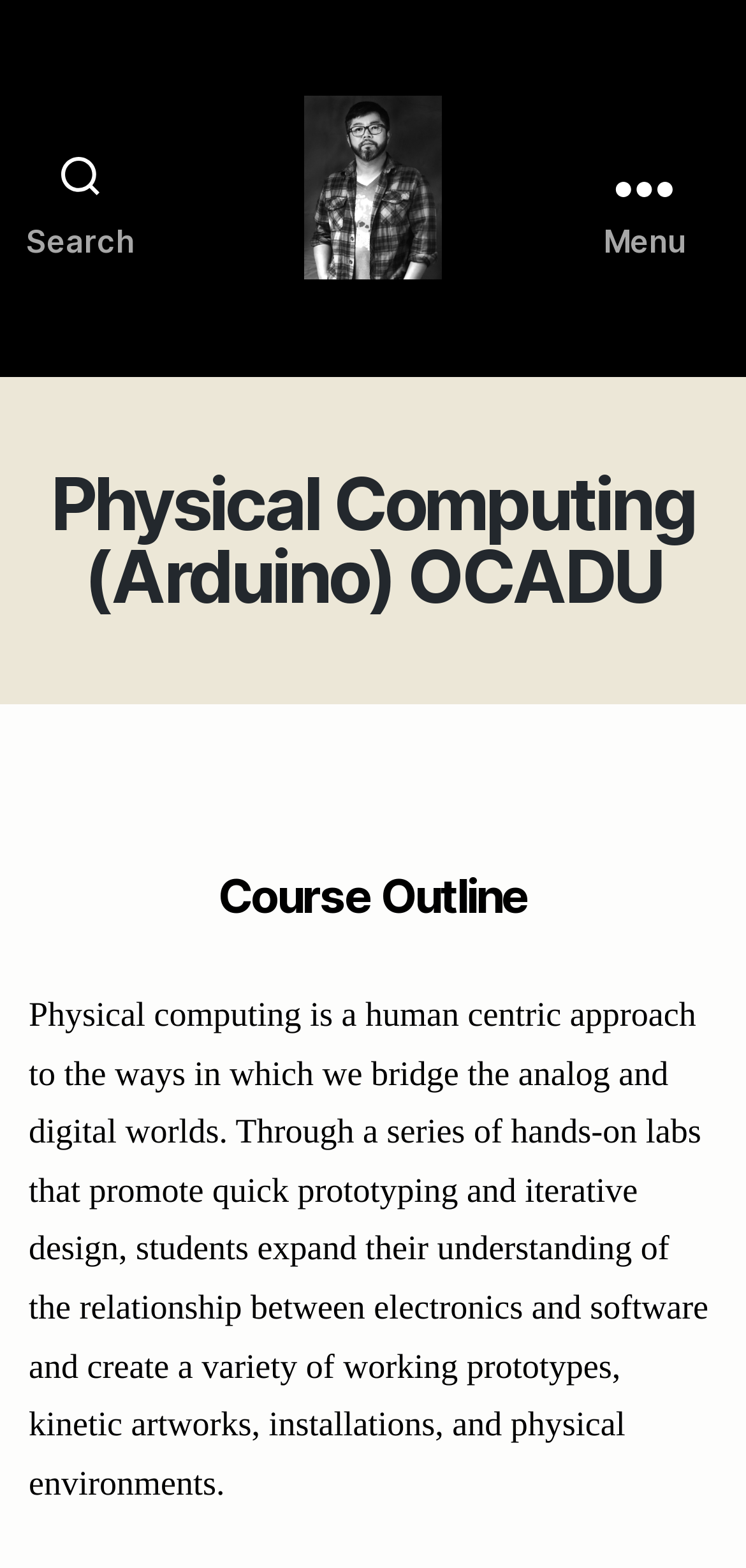What is the focus of the course outline?
Provide an in-depth and detailed explanation in response to the question.

The course outline is focused on physical computing and prototyping, as indicated by the description of the course, which mentions hands-on labs, quick prototyping, and iterative design to create working prototypes and kinetic artworks.